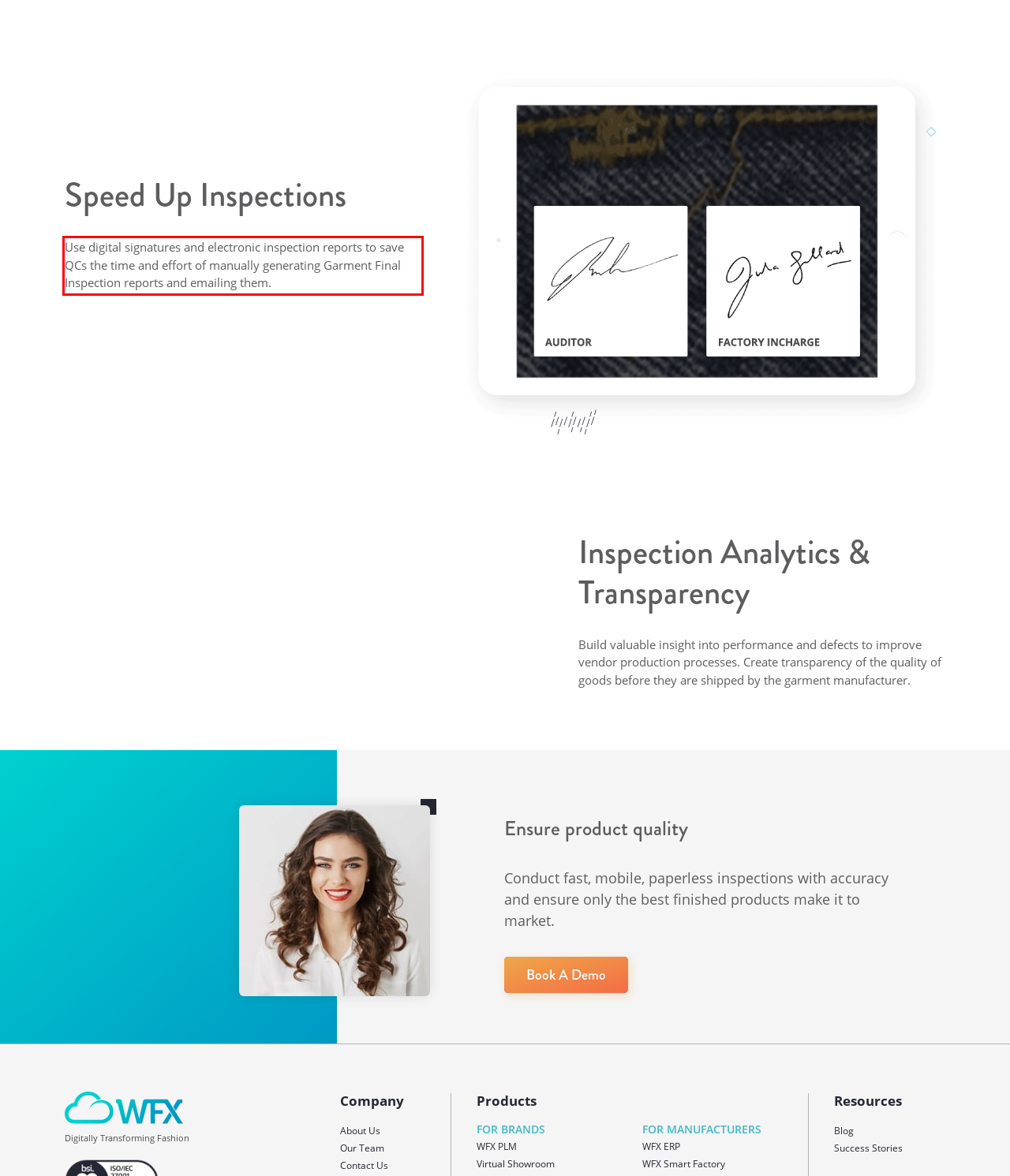With the given screenshot of a webpage, locate the red rectangle bounding box and extract the text content using OCR.

Use digital signatures and electronic inspection reports to save QCs the time and effort of manually generating Garment Final Inspection reports and emailing them.